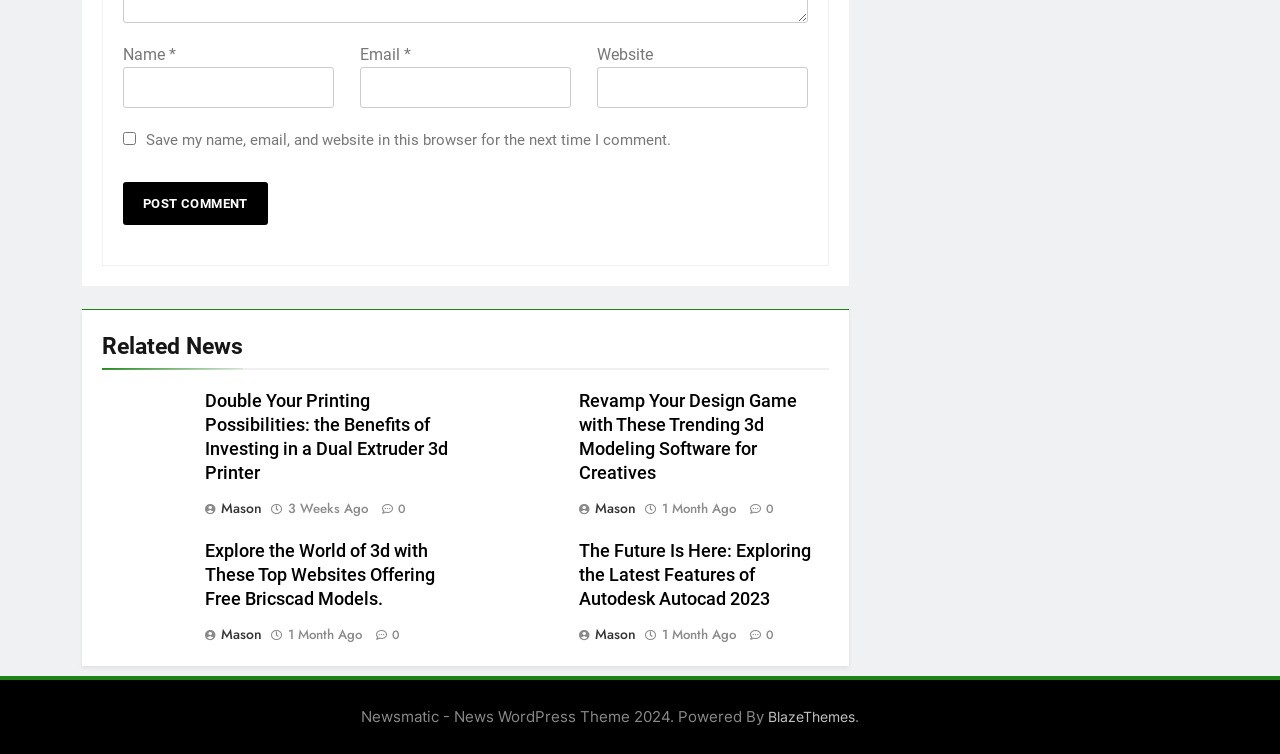Extract the bounding box for the UI element that matches this description: "1 month ago11 months ago".

[0.225, 0.83, 0.283, 0.854]